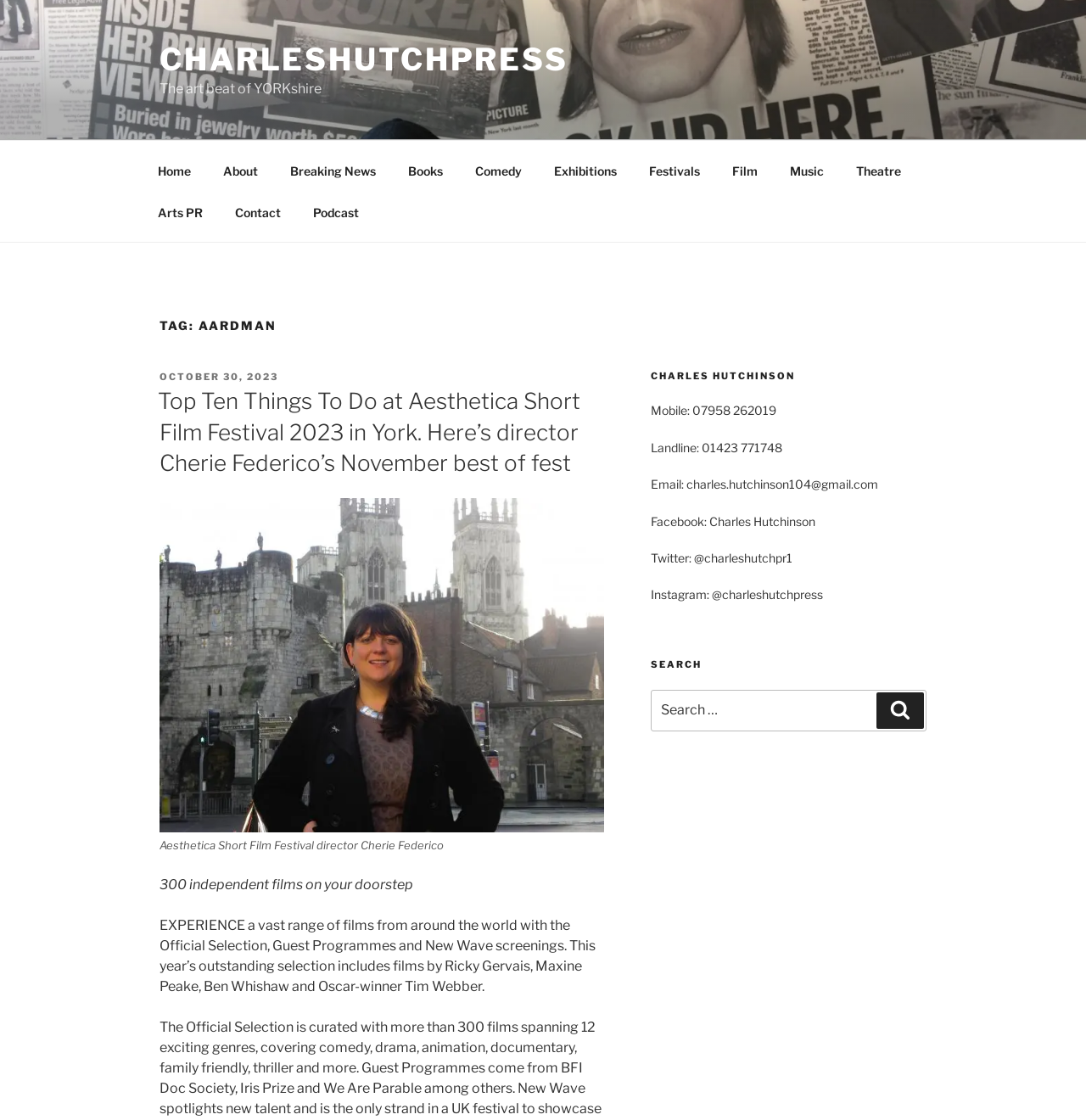Use a single word or phrase to answer the question:
What is the topic of the main article?

Aesthetica Short Film Festival